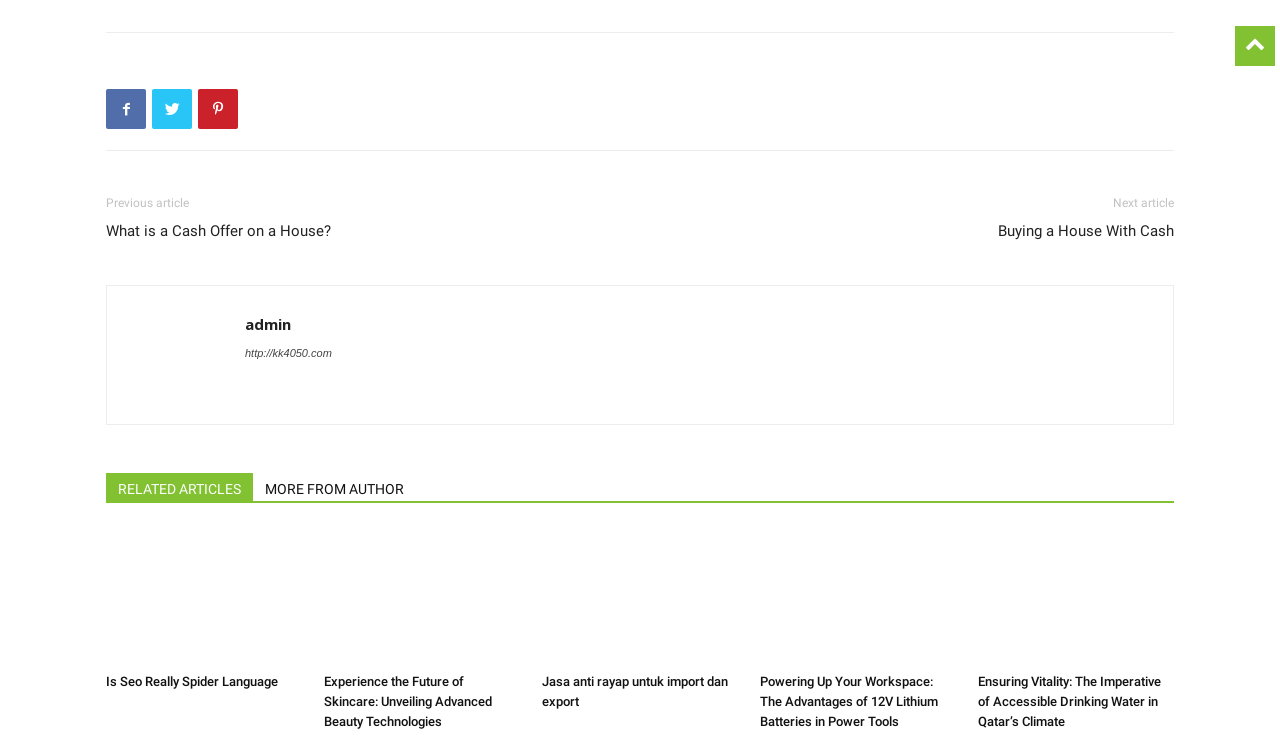Locate the bounding box of the UI element described in the following text: "RELATED ARTICLES".

[0.083, 0.642, 0.198, 0.68]